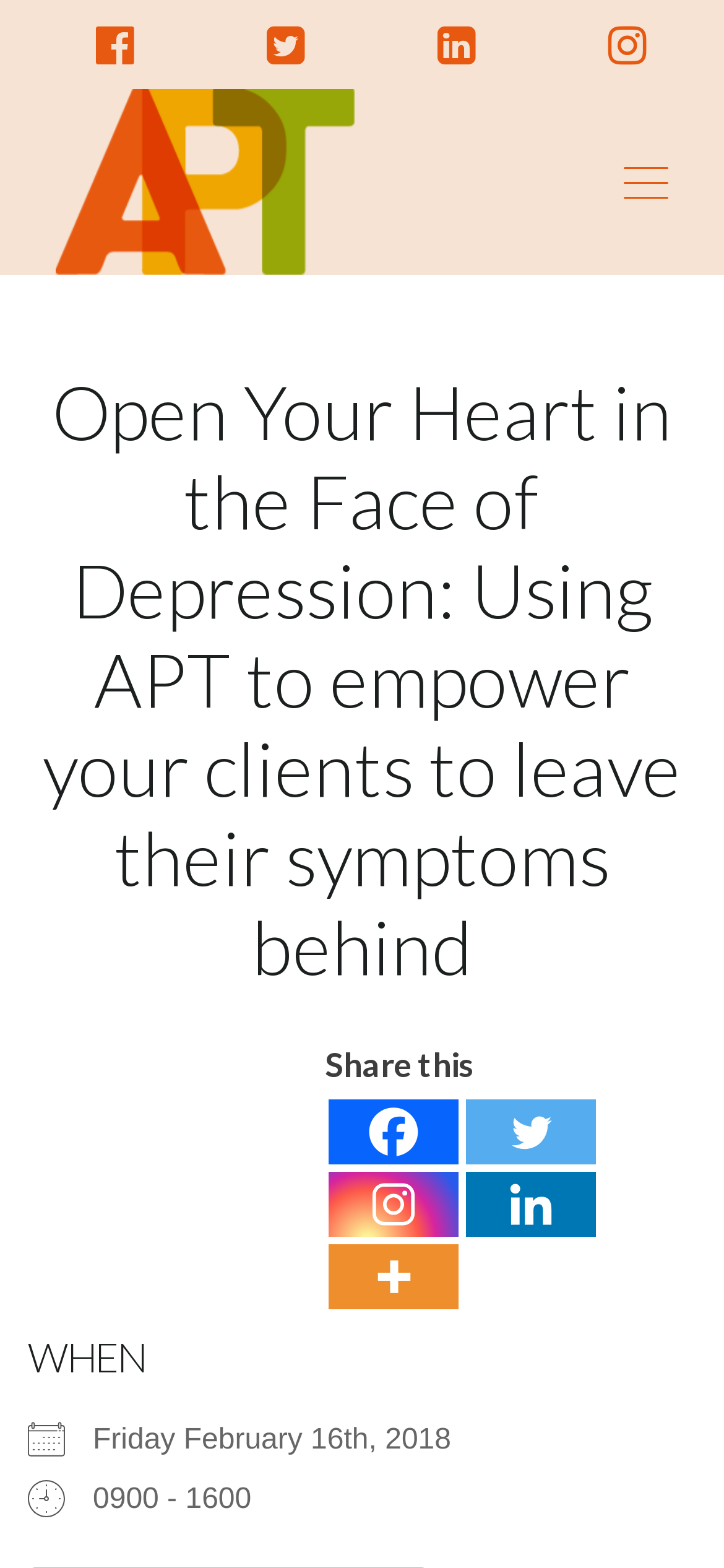Give a one-word or phrase response to the following question: How many social media platforms are available for sharing?

4